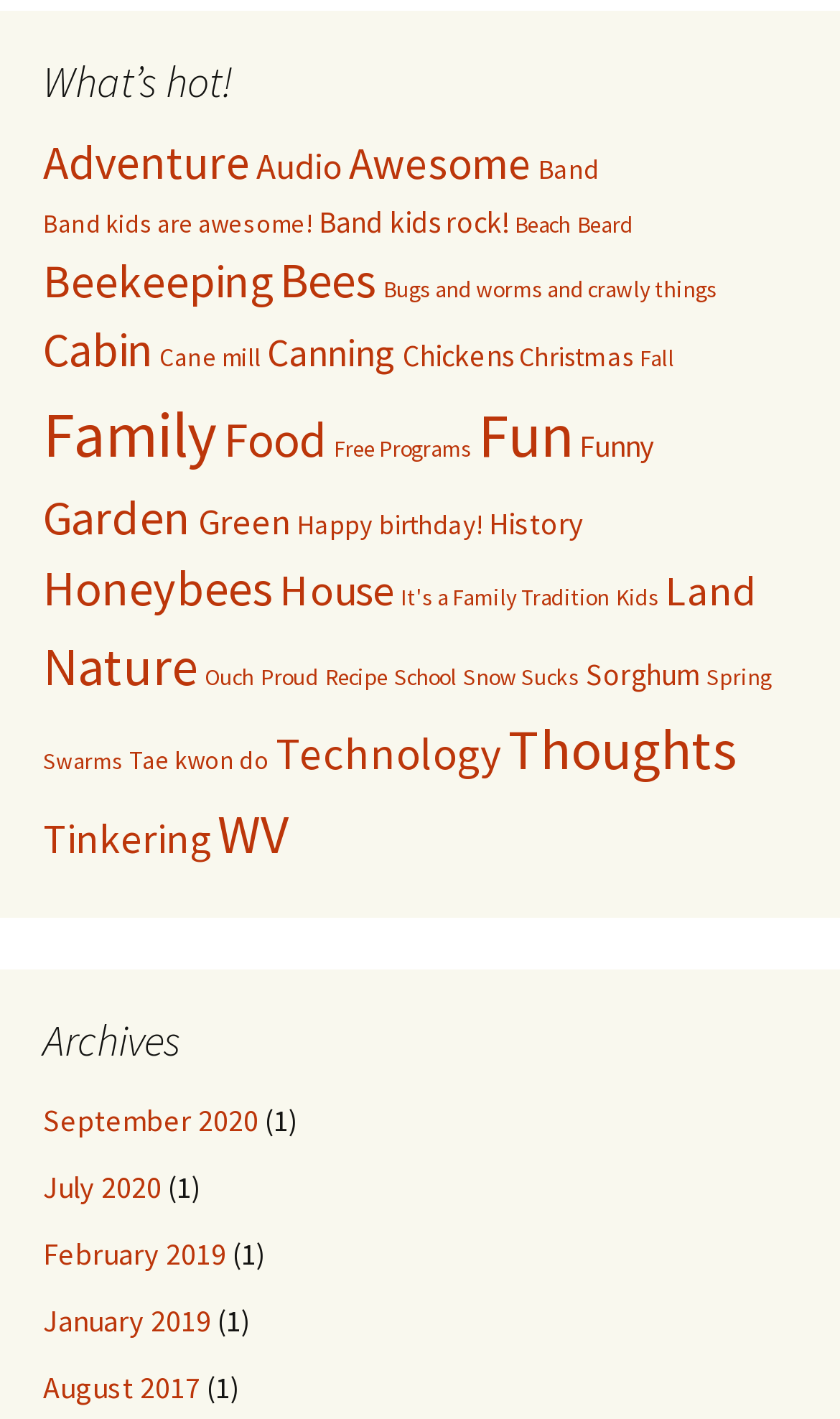Reply to the question below using a single word or brief phrase:
How many archive links are there?

6